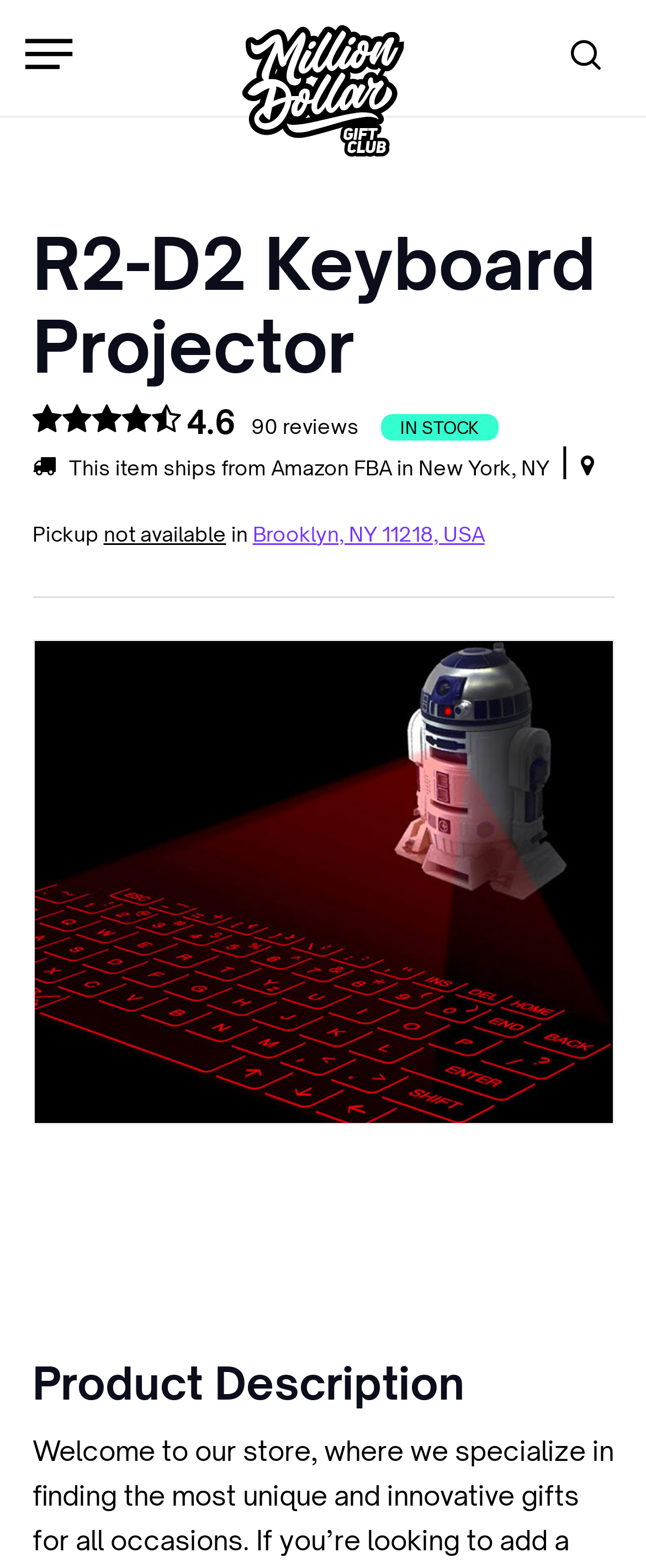What is the rating of the product?
Based on the image, respond with a single word or phrase.

4.6